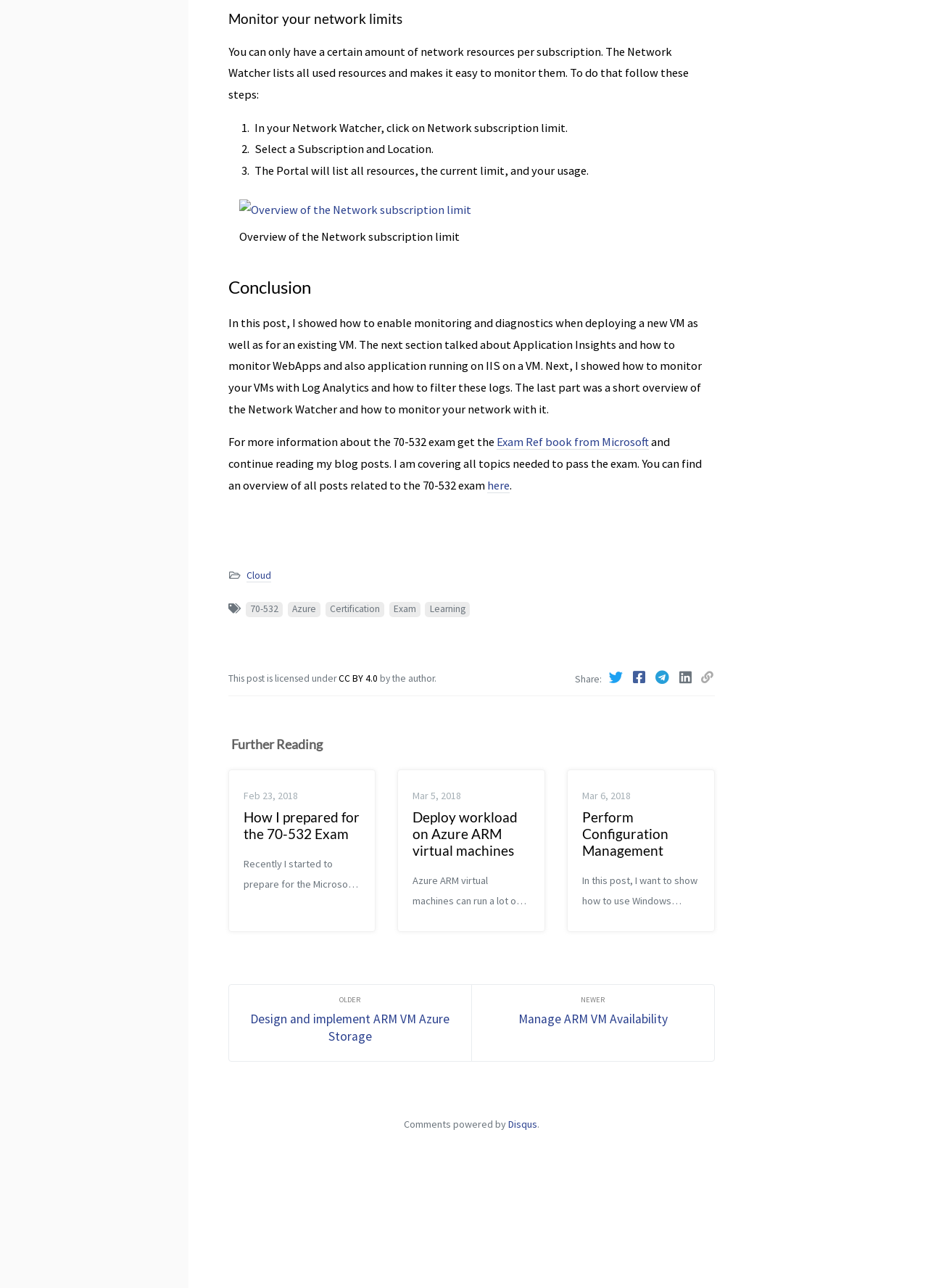Could you indicate the bounding box coordinates of the region to click in order to complete this instruction: "Read 'How I prepared for the 70-532 Exam'".

[0.247, 0.598, 0.404, 0.71]